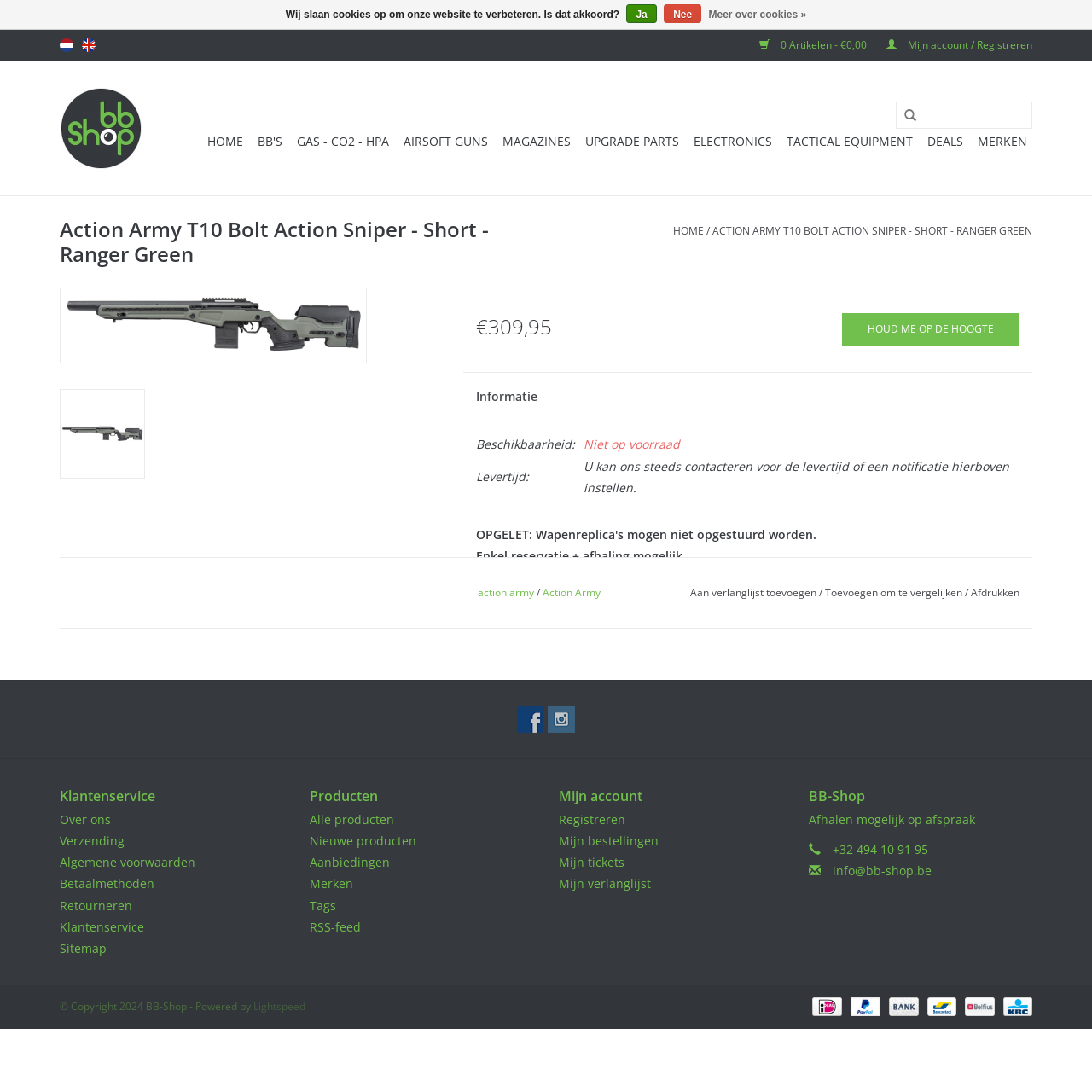Using the provided element description "Case studies", determine the bounding box coordinates of the UI element.

None